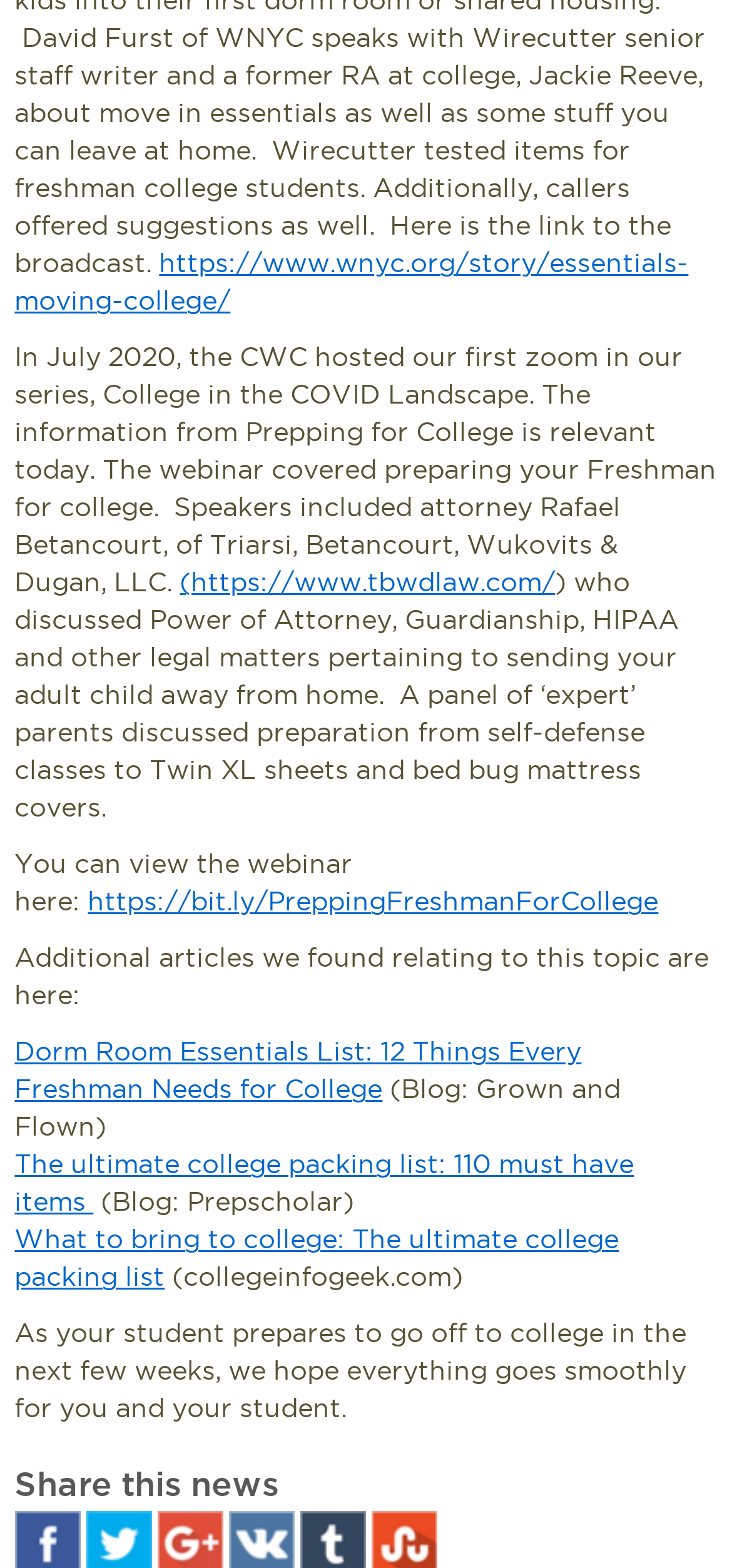Respond to the question below with a single word or phrase:
What is the purpose of the Power of Attorney discussion?

Legal matters